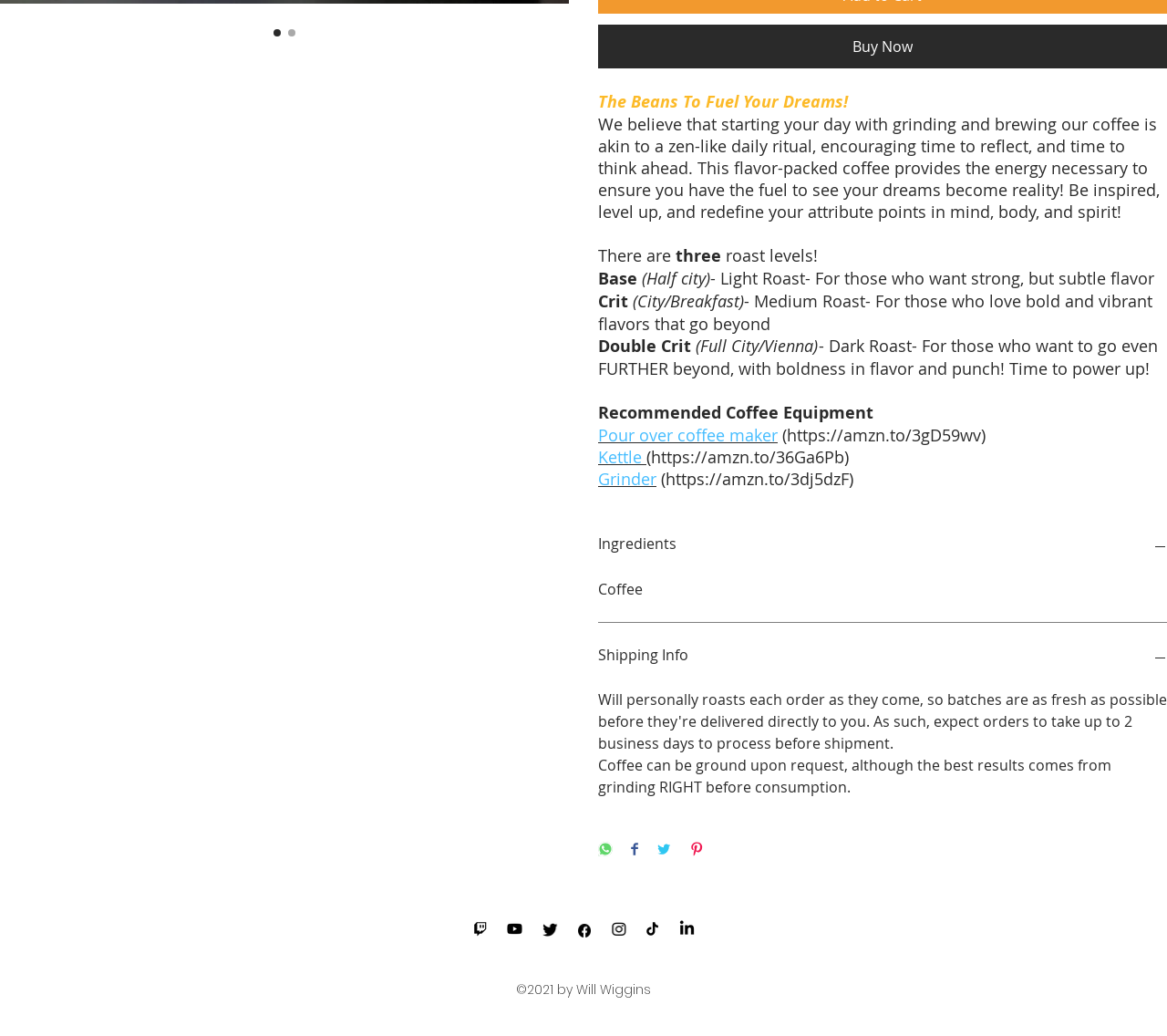Bounding box coordinates are specified in the format (top-left x, top-left y, bottom-right x, bottom-right y). All values are floating point numbers bounded between 0 and 1. Please provide the bounding box coordinate of the region this sentence describes: Shipping Info

[0.512, 0.622, 1.0, 0.65]